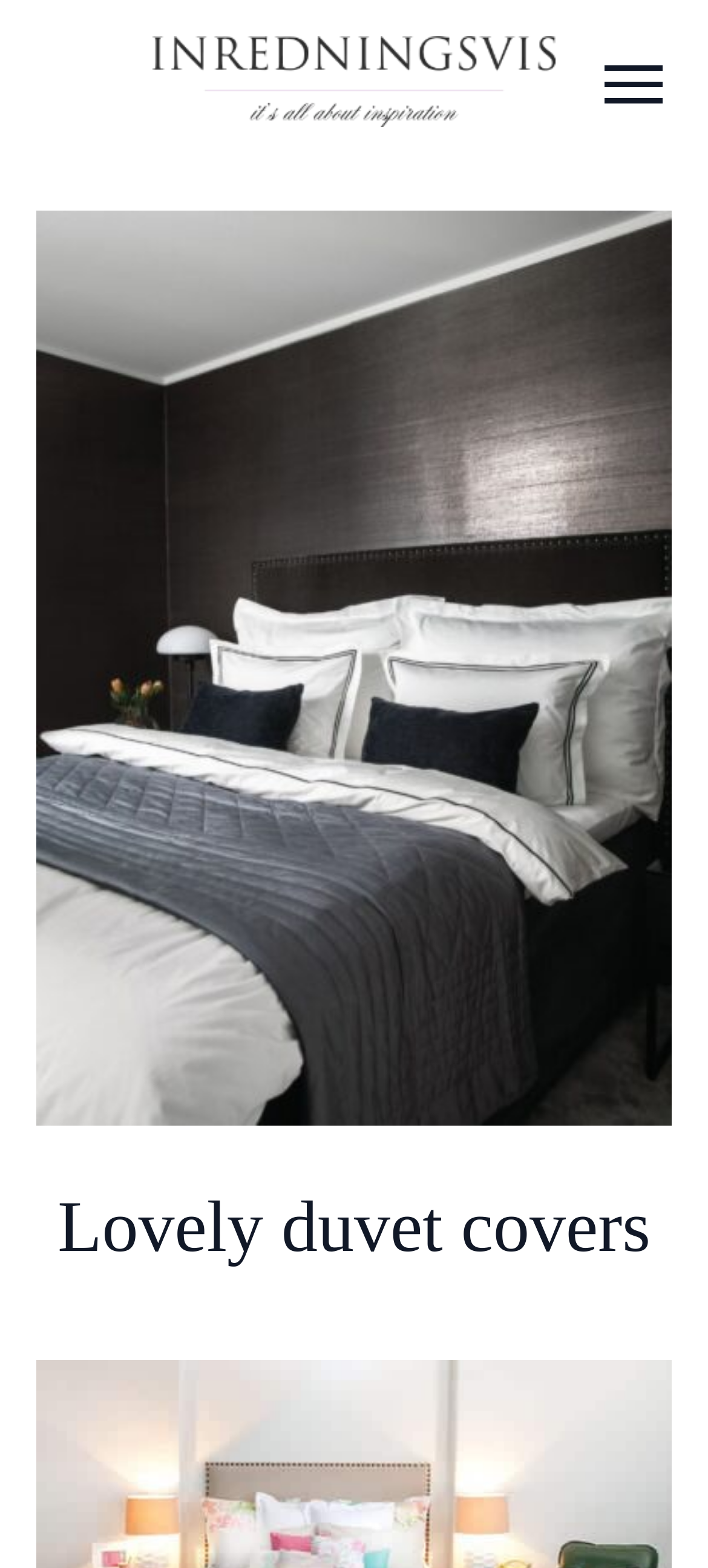What is the brand of the duvet covers?
Kindly give a detailed and elaborate answer to the question.

Based on the webpage, it is mentioned that Zara Home is one of the favourite producers, implying that the duvet covers are from this brand.